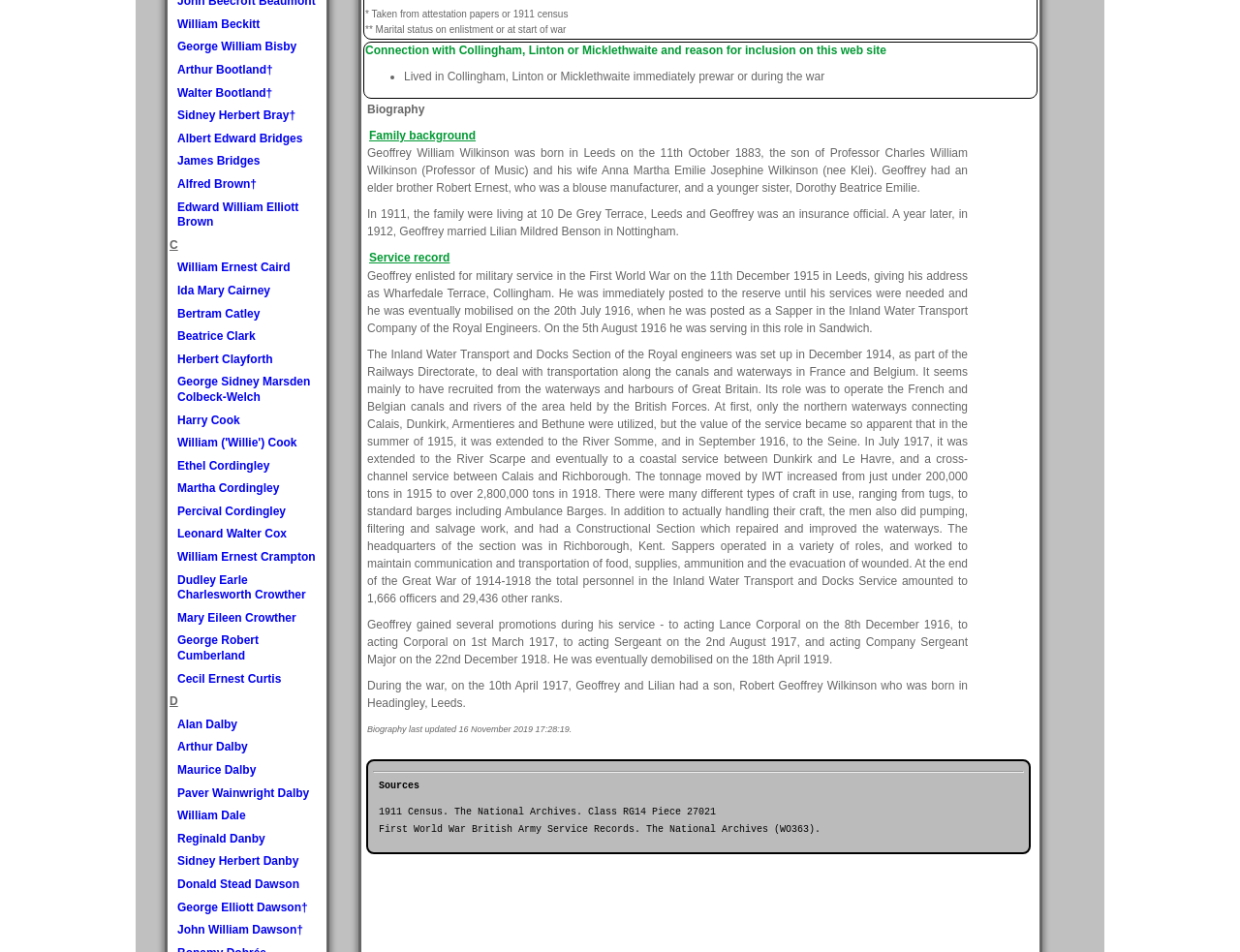Identify the bounding box of the HTML element described here: "Beatrice Clark". Provide the coordinates as four float numbers between 0 and 1: [left, top, right, bottom].

[0.143, 0.346, 0.206, 0.36]